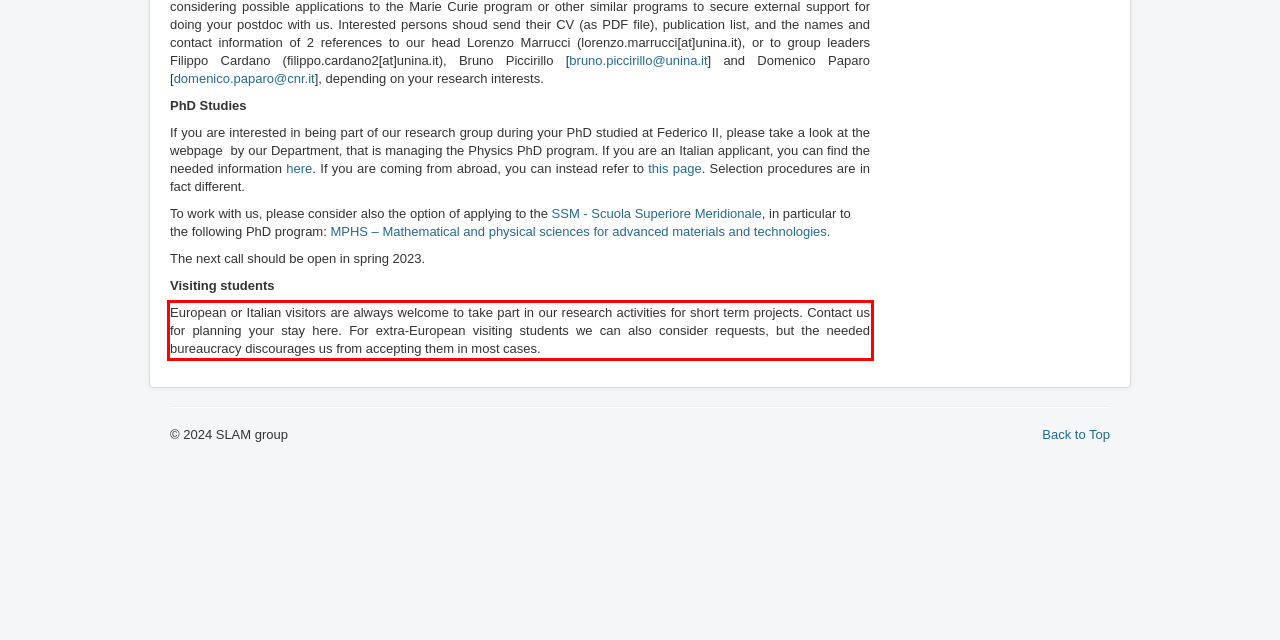Please examine the webpage screenshot containing a red bounding box and use OCR to recognize and output the text inside the red bounding box.

European or Italian visitors are always welcome to take part in our research activities for short term projects. Contact us for planning your stay here. For extra-European visiting students we can also consider requests, but the needed bureaucracy discourages us from accepting them in most cases.